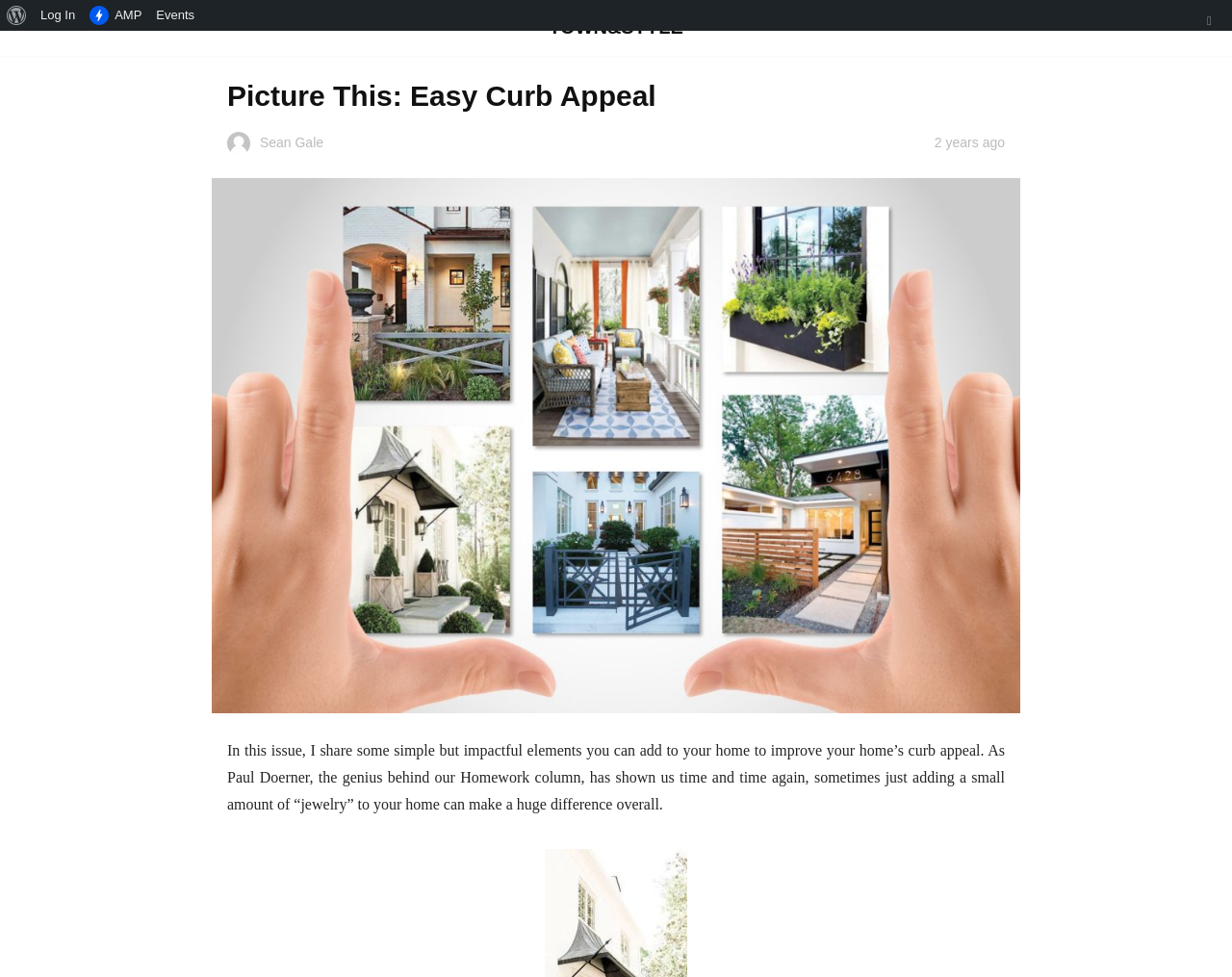Answer the question below using just one word or a short phrase: 
What is the name of the column?

Homework